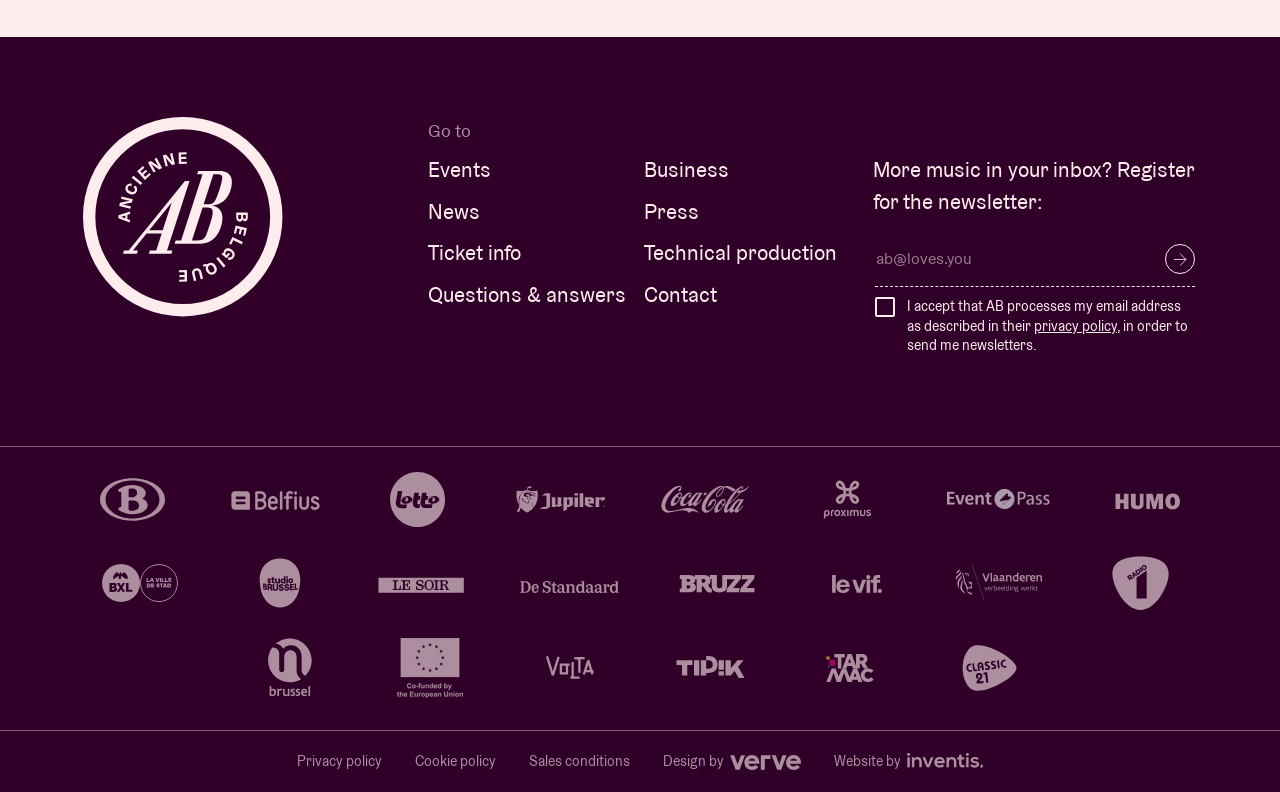Use a single word or phrase to answer this question: 
How many social media links are present?

6